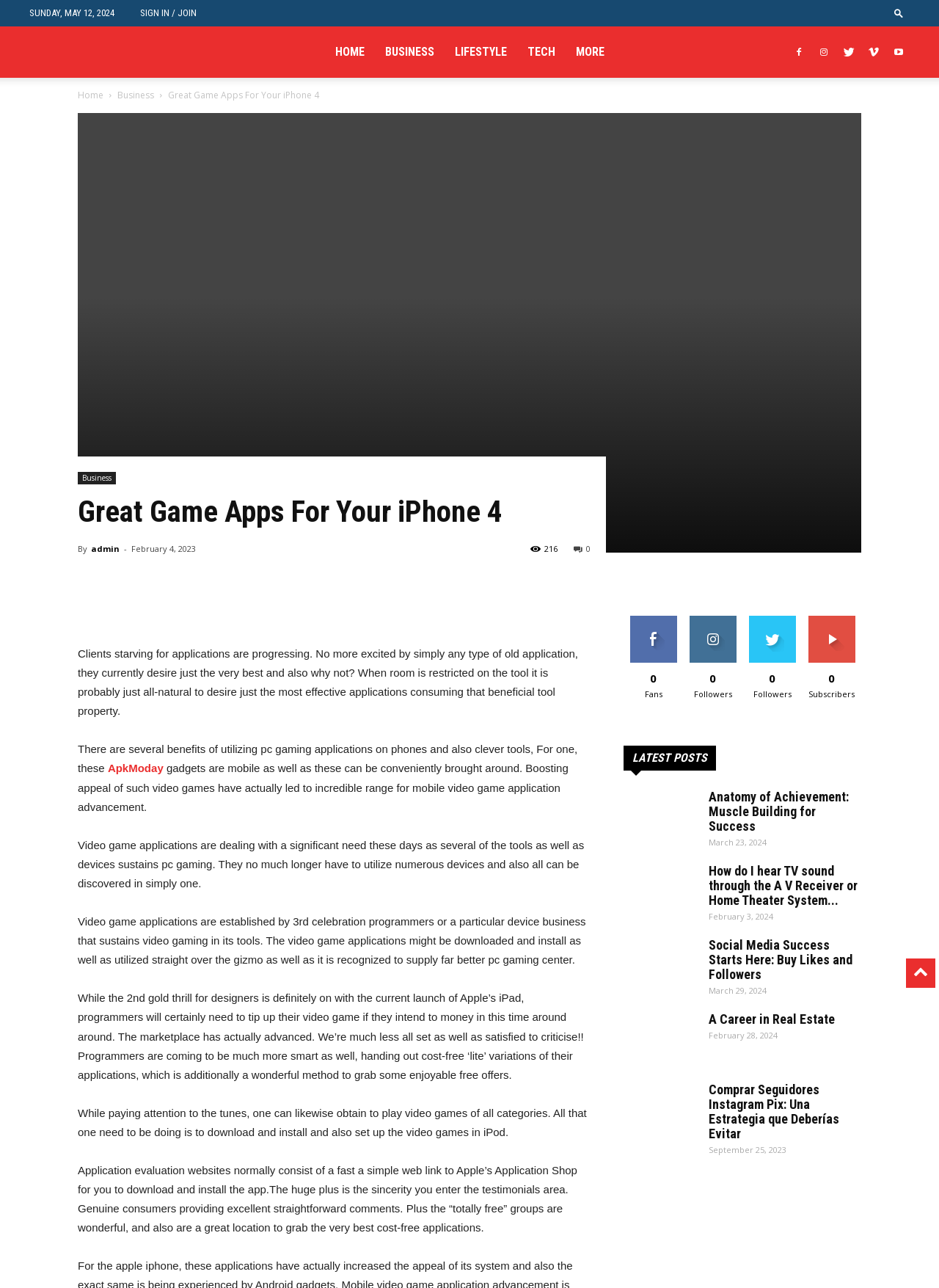Please find the bounding box coordinates of the element's region to be clicked to carry out this instruction: "Click on the 'LATEST POSTS' heading".

[0.664, 0.579, 0.917, 0.598]